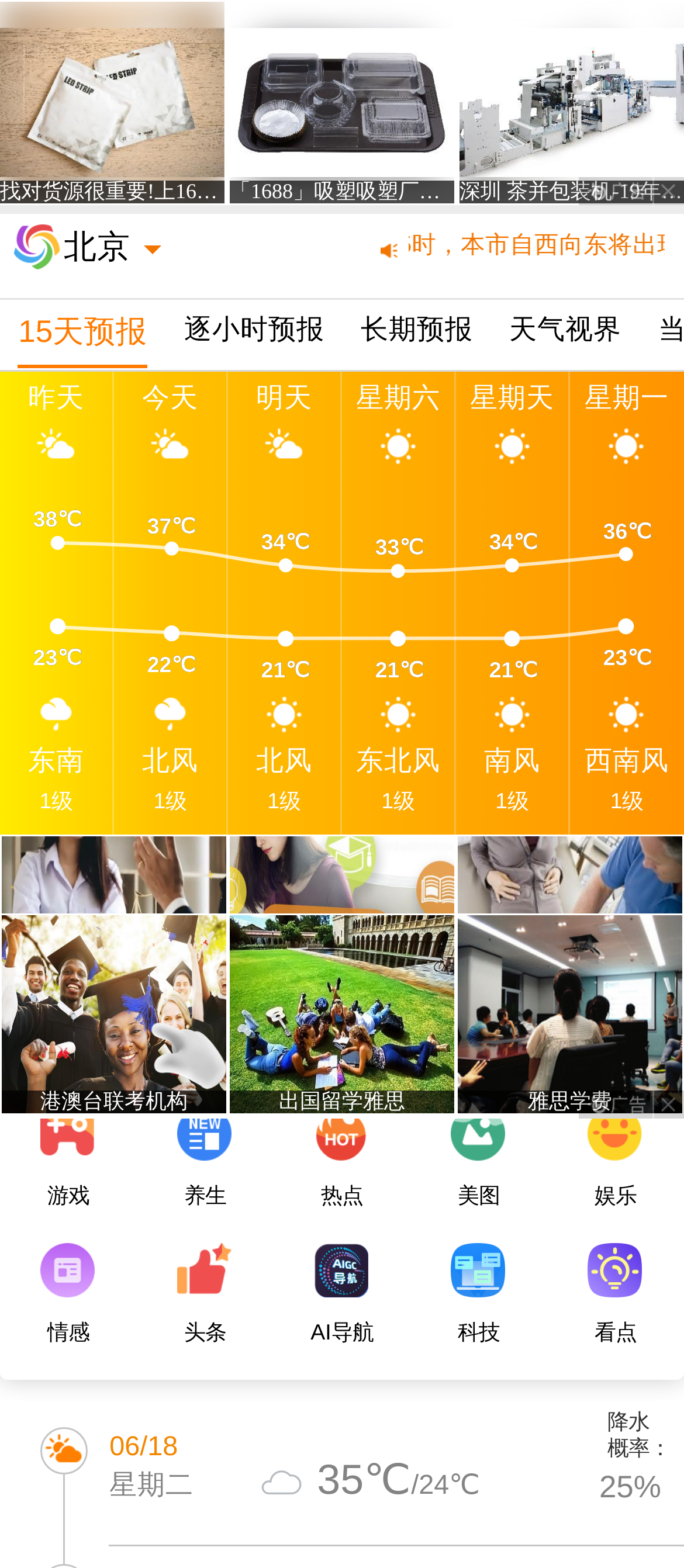Please specify the bounding box coordinates of the area that should be clicked to accomplish the following instruction: "check yesterday's weather". The coordinates should consist of four float numbers between 0 and 1, i.e., [left, top, right, bottom].

[0.0, 0.237, 0.167, 0.532]